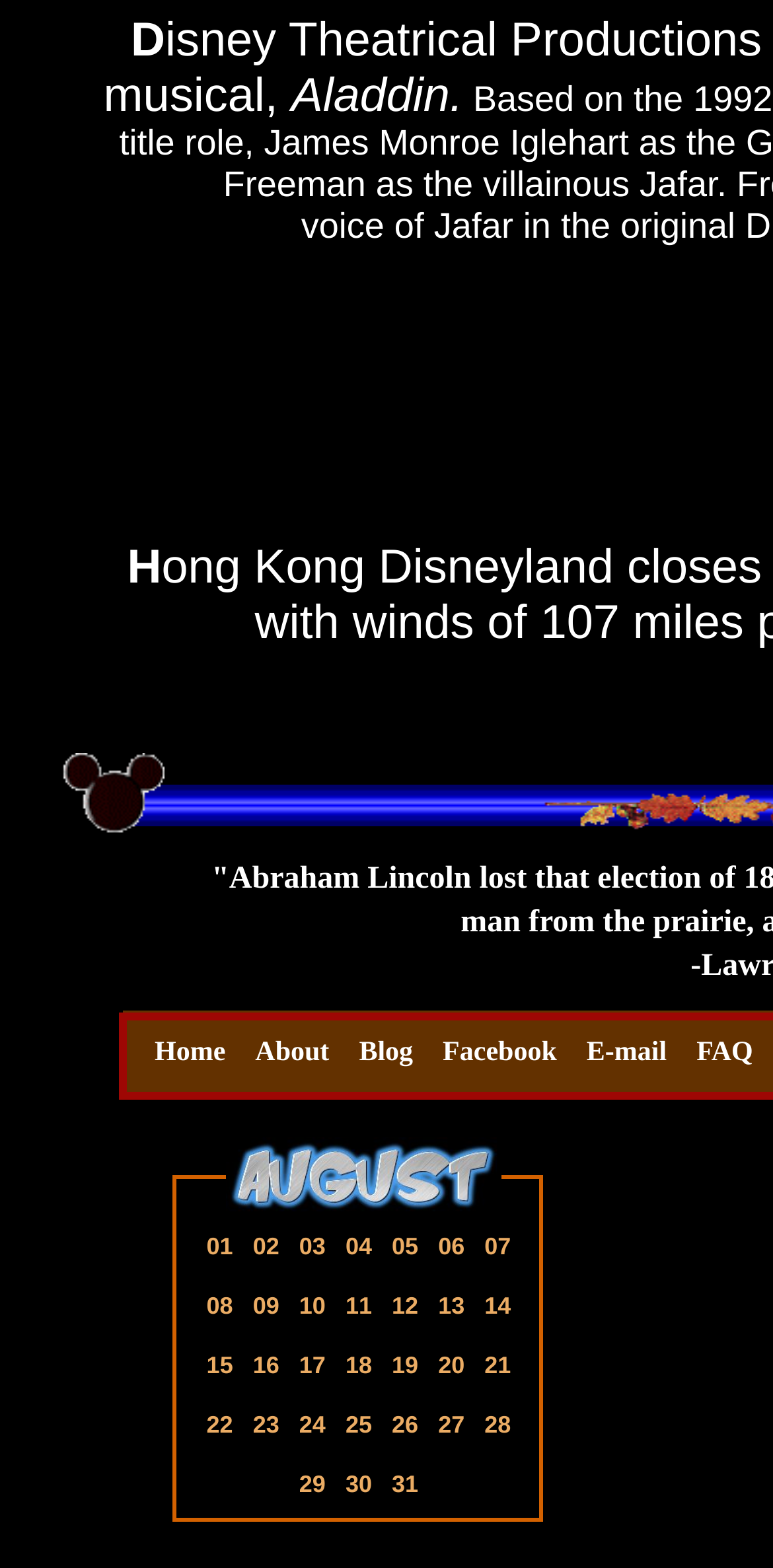Locate the bounding box coordinates of the area that needs to be clicked to fulfill the following instruction: "Click on the 'FAQ' link". The coordinates should be in the format of four float numbers between 0 and 1, namely [left, top, right, bottom].

[0.883, 0.661, 0.995, 0.684]